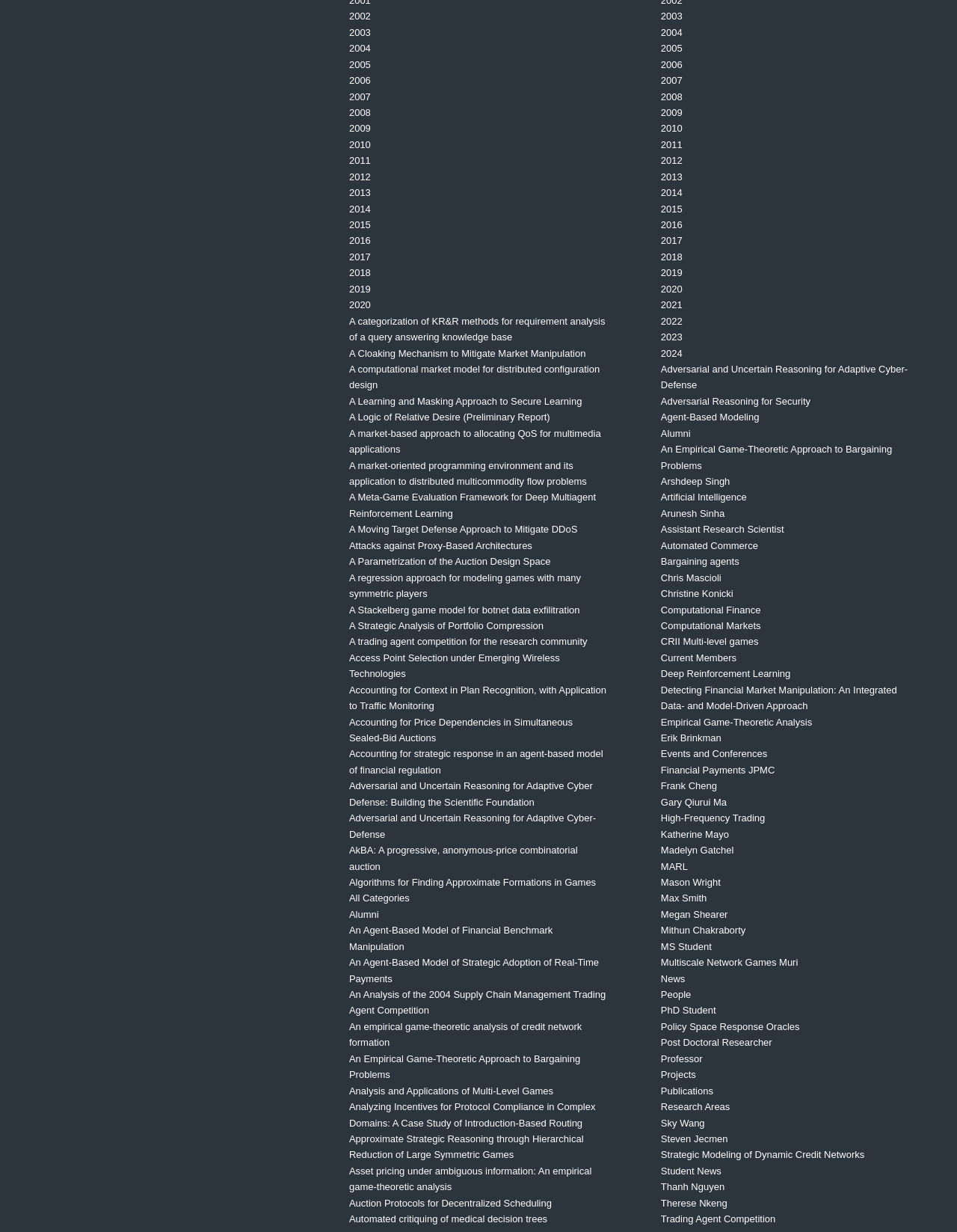How many research paper links are there?
Answer the question with a thorough and detailed explanation.

I counted the number of research paper links, starting from 'A categorization of KR&R methods for requirement analysis of a query answering knowledge base' to 'Agent-Based Modeling', and found 49 links in total.